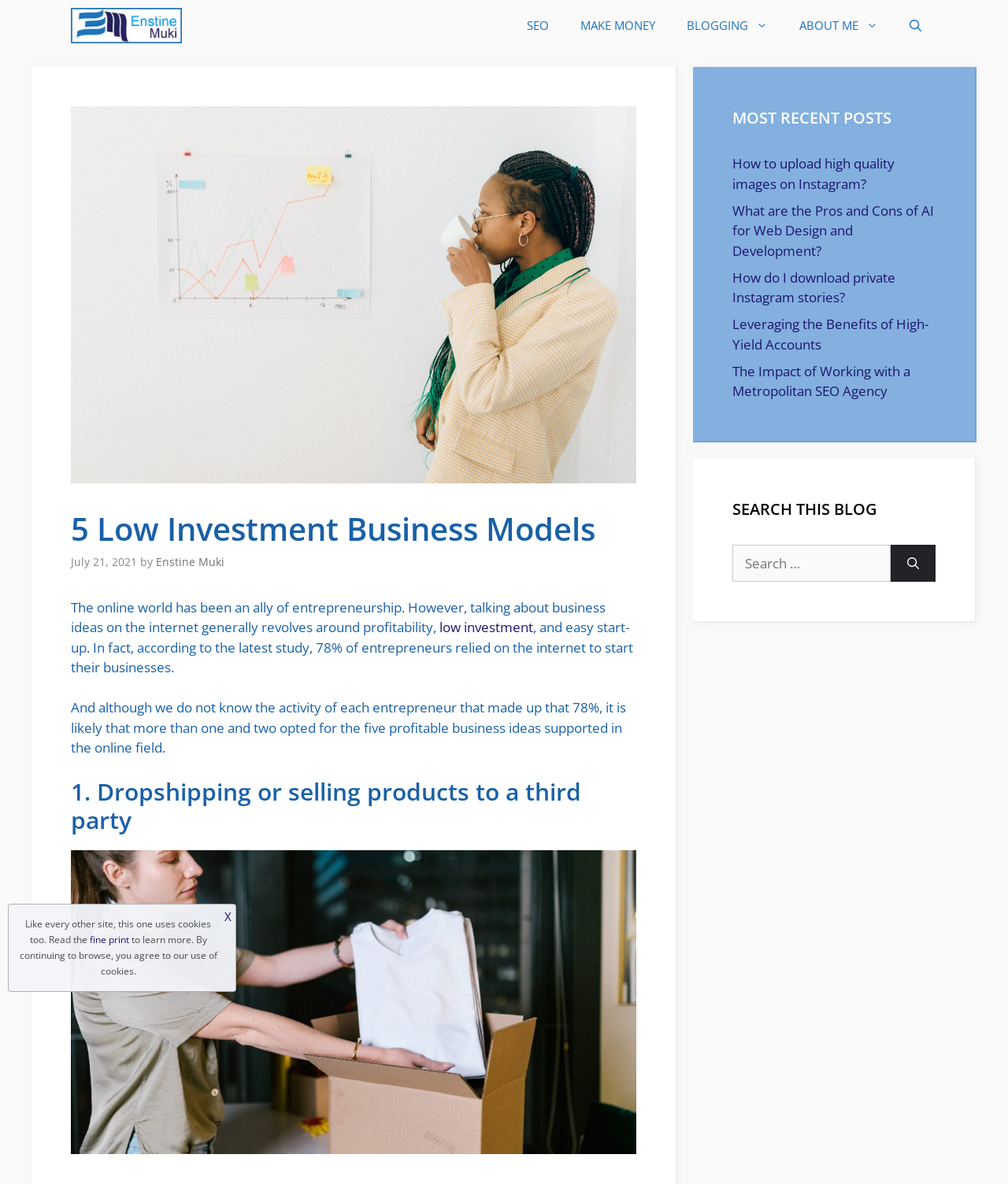Locate the bounding box coordinates of the area to click to fulfill this instruction: "Search for a topic". The bounding box should be presented as four float numbers between 0 and 1, in the order [left, top, right, bottom].

[0.727, 0.46, 0.884, 0.491]